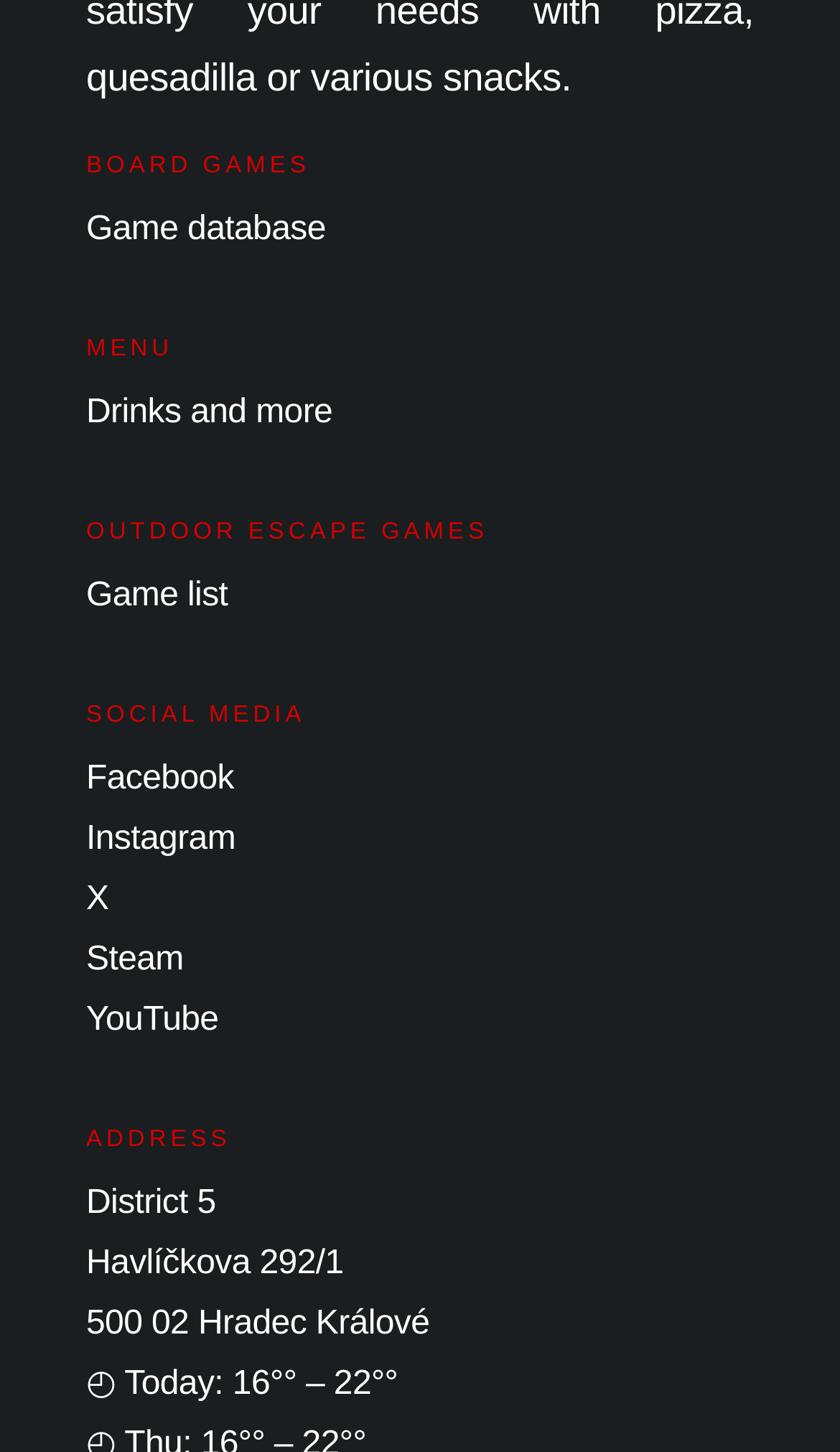Determine the bounding box coordinates for the clickable element to execute this instruction: "Go to Havlíčkova 292/1". Provide the coordinates as four float numbers between 0 and 1, i.e., [left, top, right, bottom].

[0.103, 0.858, 0.409, 0.883]